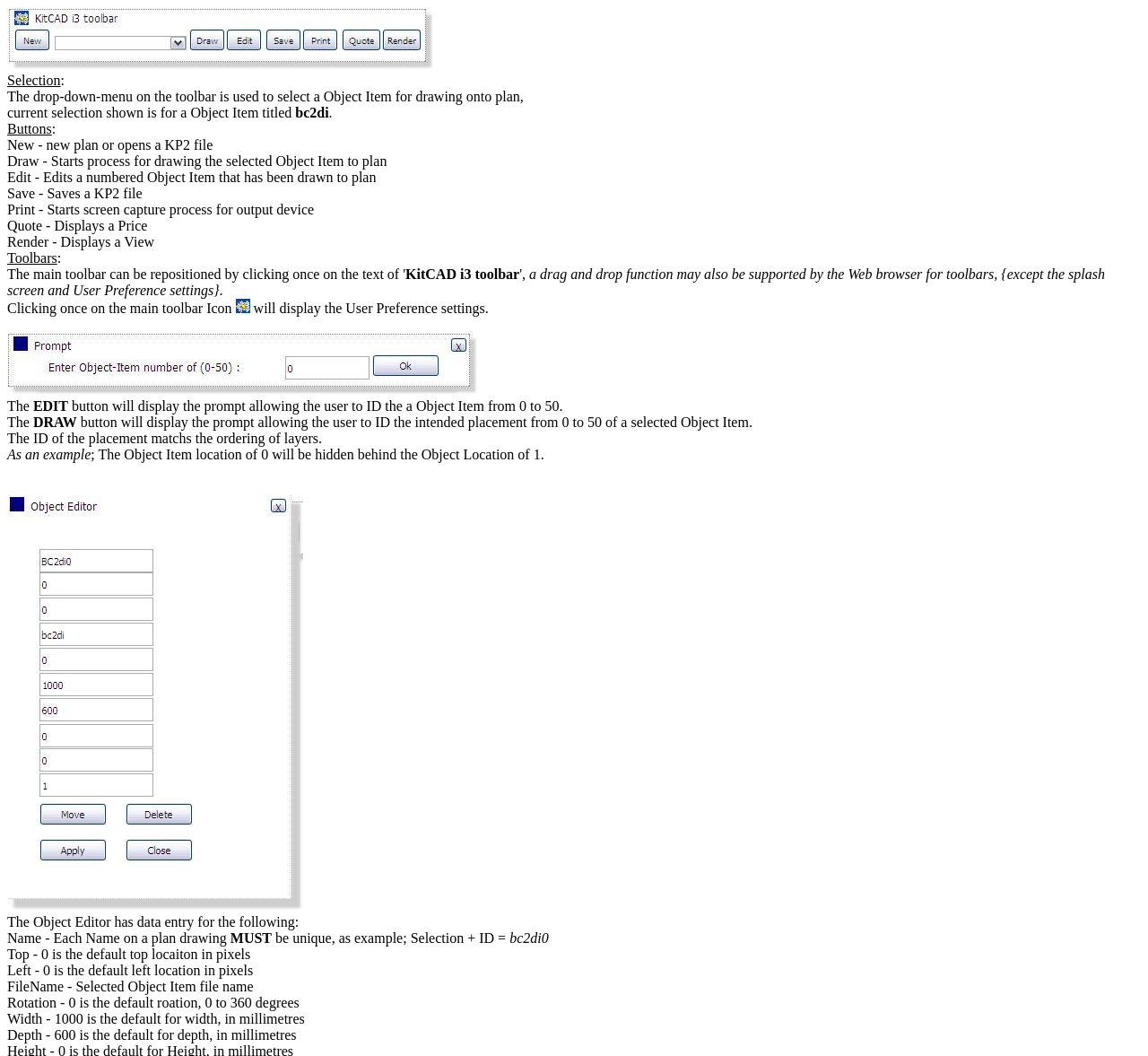What is the default top location in pixels?
Look at the image and answer with only one word or phrase.

0